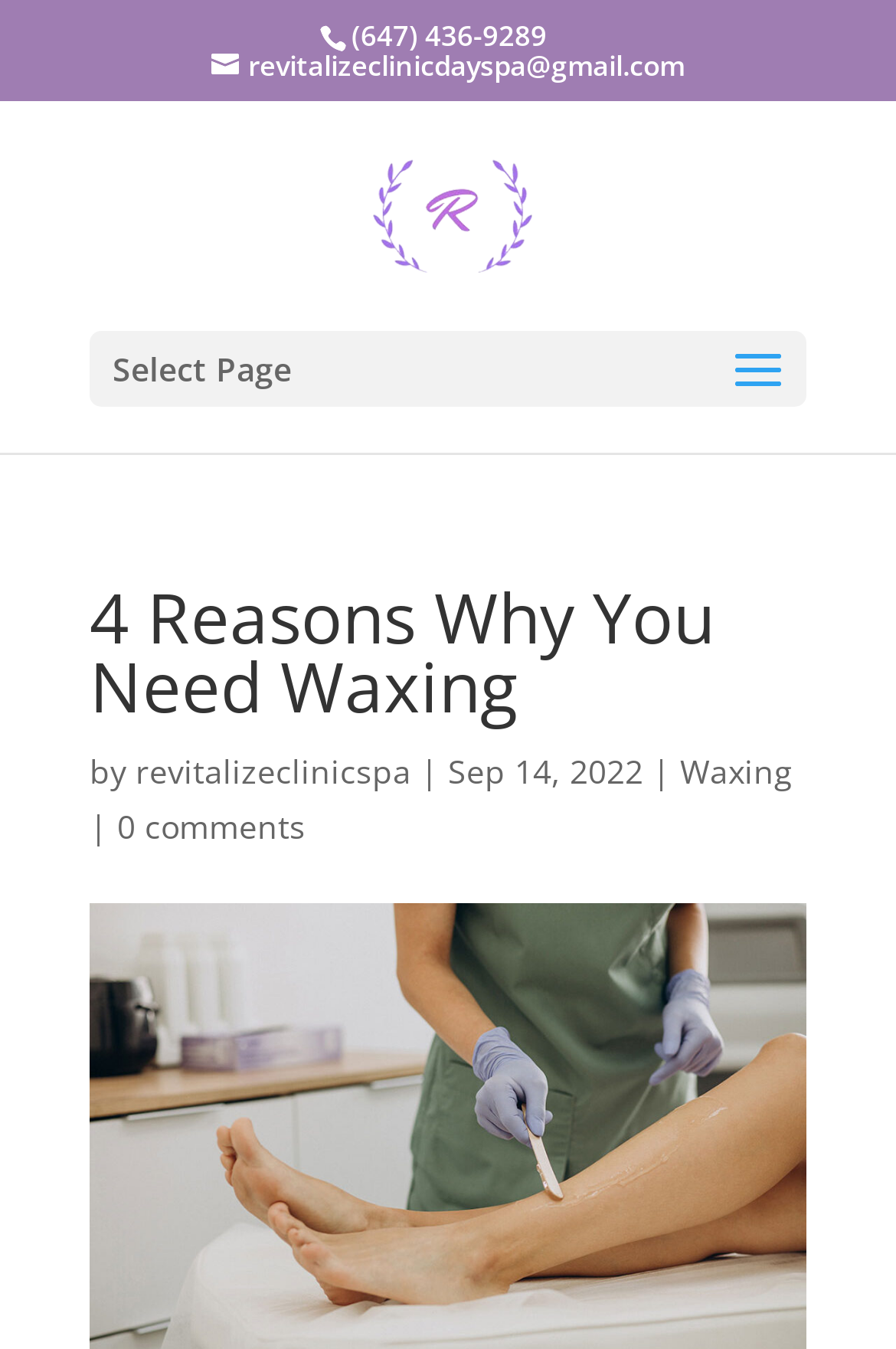Refer to the element description alt="Revitalize Clinic and Day Spa" and identify the corresponding bounding box in the screenshot. Format the coordinates as (top-left x, top-left y, bottom-right x, bottom-right y) with values in the range of 0 to 1.

[0.389, 0.141, 0.621, 0.173]